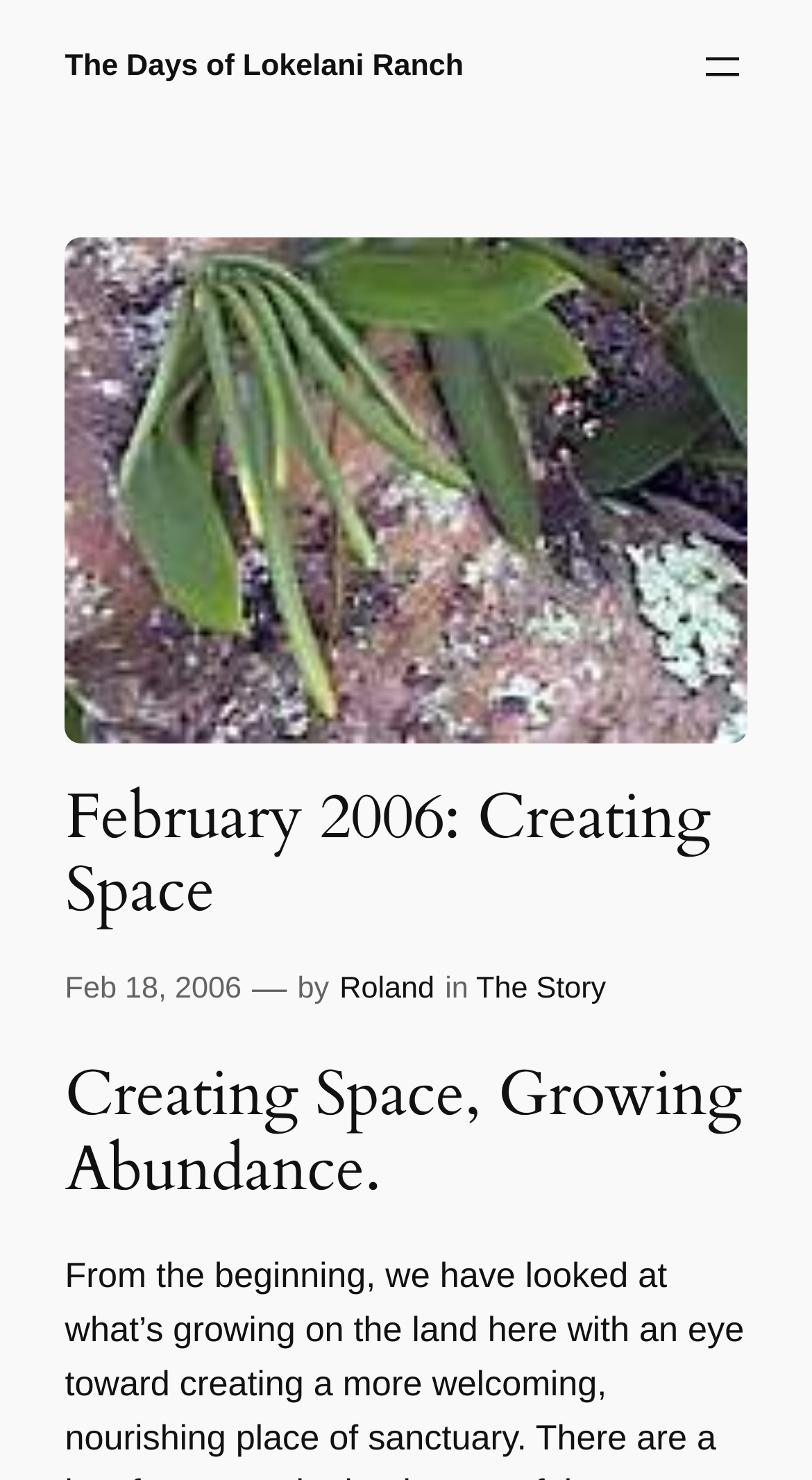Please look at the image and answer the question with a detailed explanation: Who is the author of the post?

The static text 'by' is followed by a link 'Roland', indicating that Roland is the author of the post.